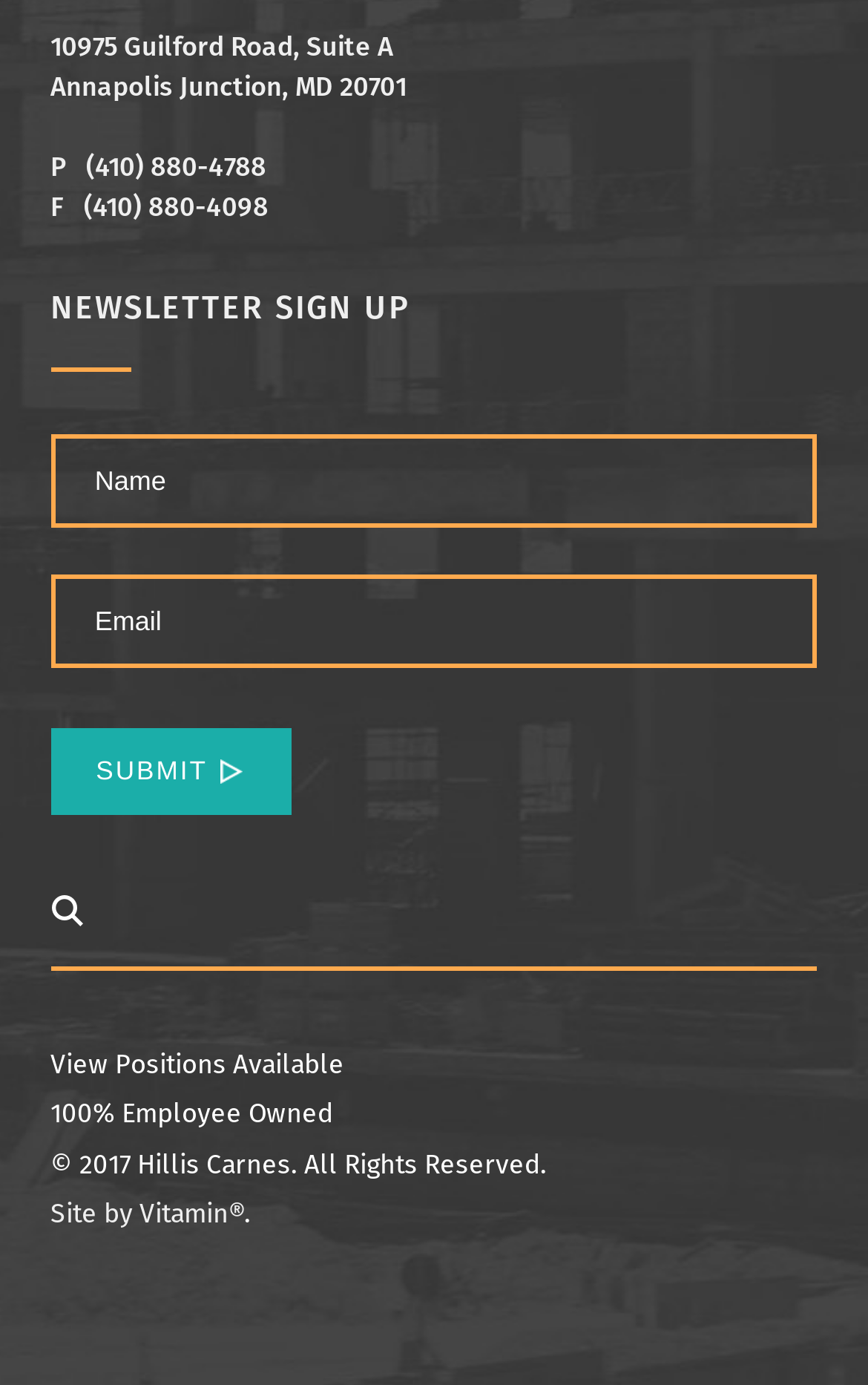What is the purpose of the textbox?
Using the image, provide a concise answer in one word or a short phrase.

Search